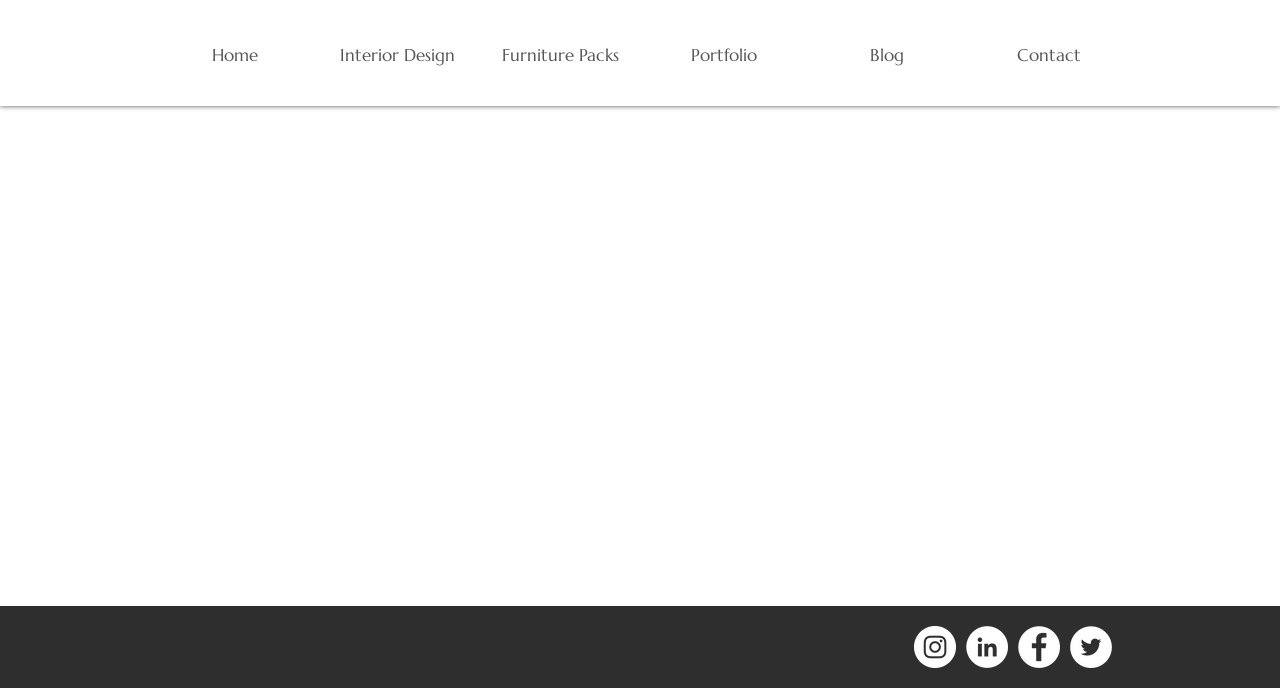How many main sections are there on the webpage?
Please utilize the information in the image to give a detailed response to the question.

I identified two main sections on the webpage: the navigation section at the top and the main content section below it, which takes up most of the webpage's space.